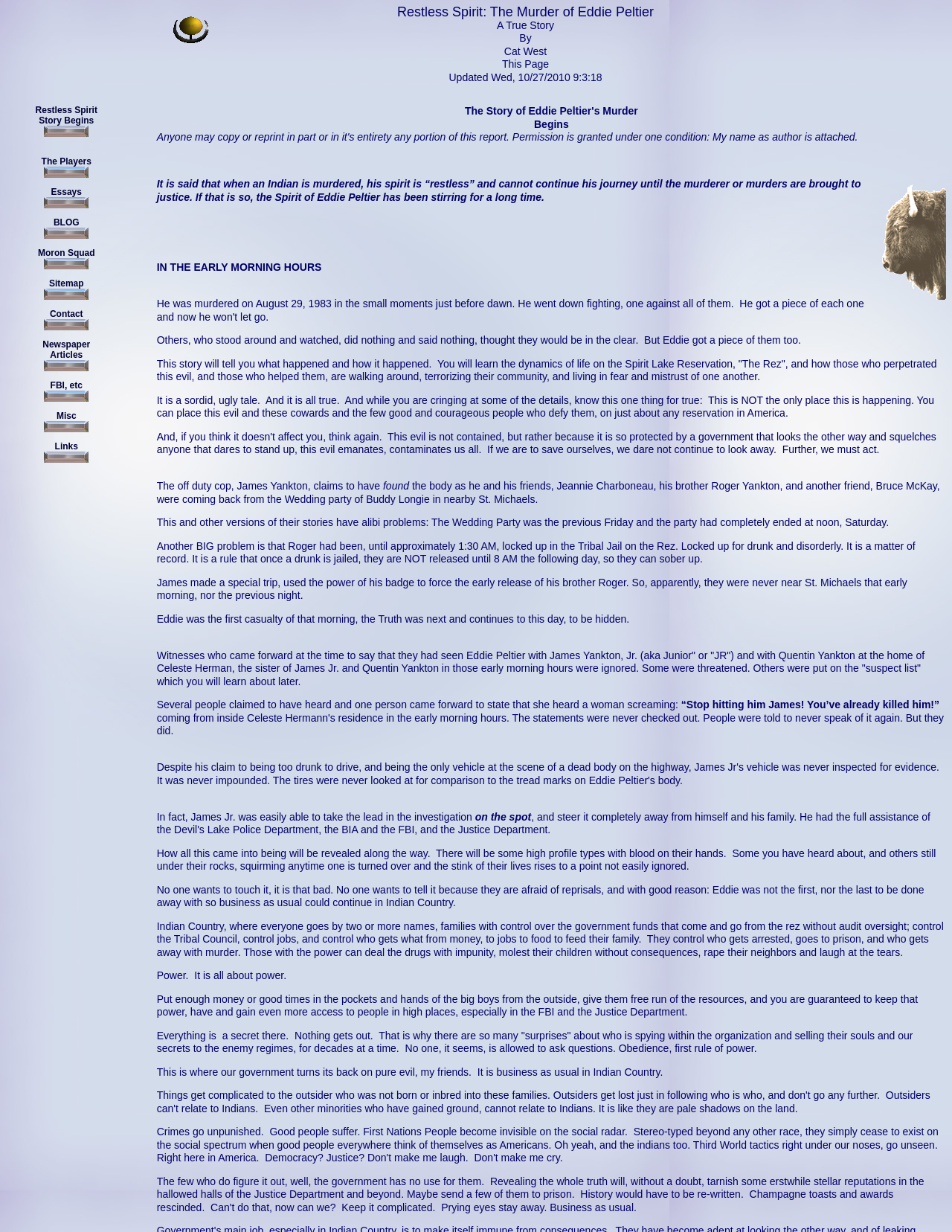Please provide the bounding box coordinates for the element that needs to be clicked to perform the following instruction: "Click on 'Essays'". The coordinates should be given as four float numbers between 0 and 1, i.e., [left, top, right, bottom].

[0.046, 0.162, 0.093, 0.171]